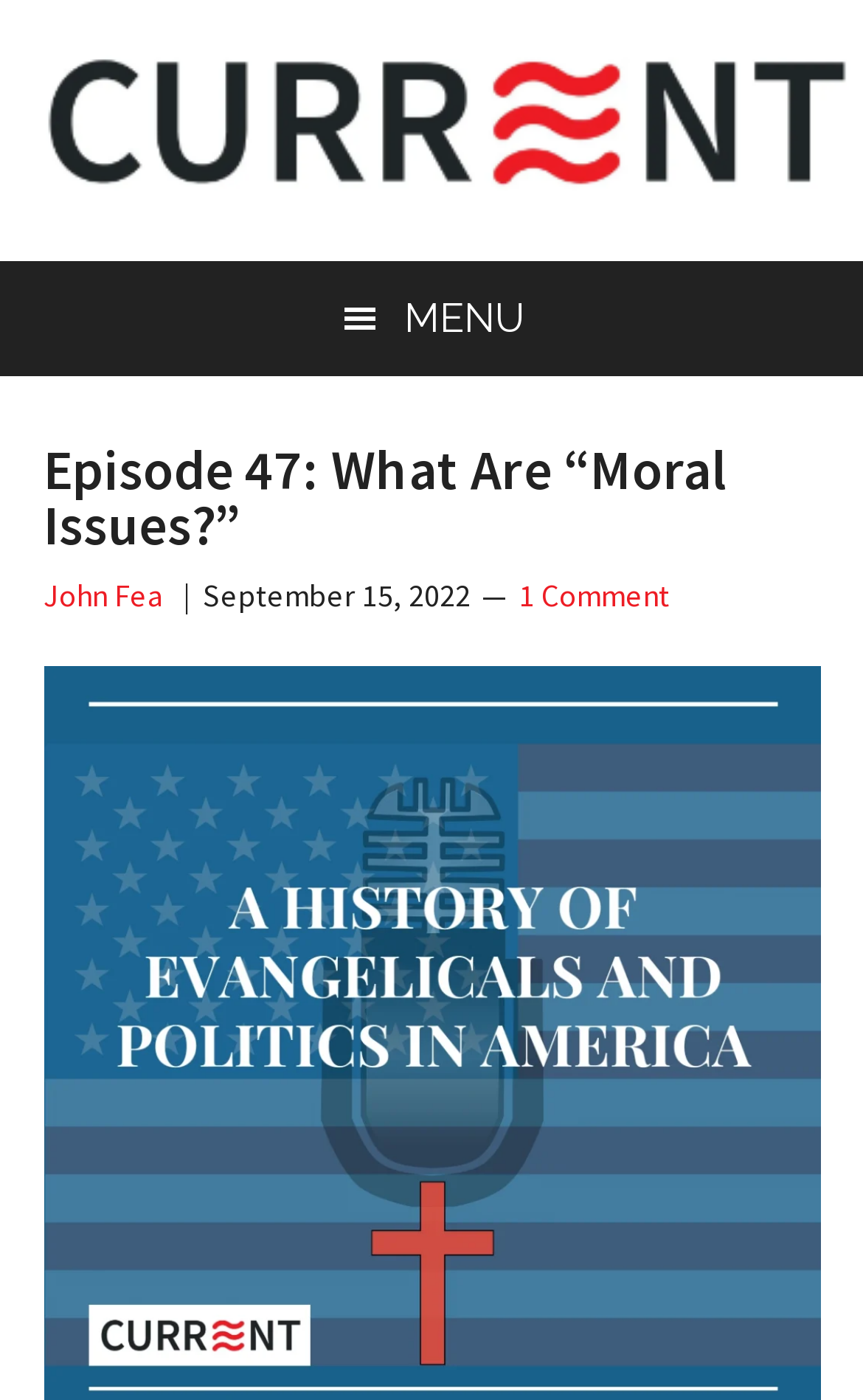Find the main header of the webpage and produce its text content.

Episode 47: What Are “Moral Issues?”